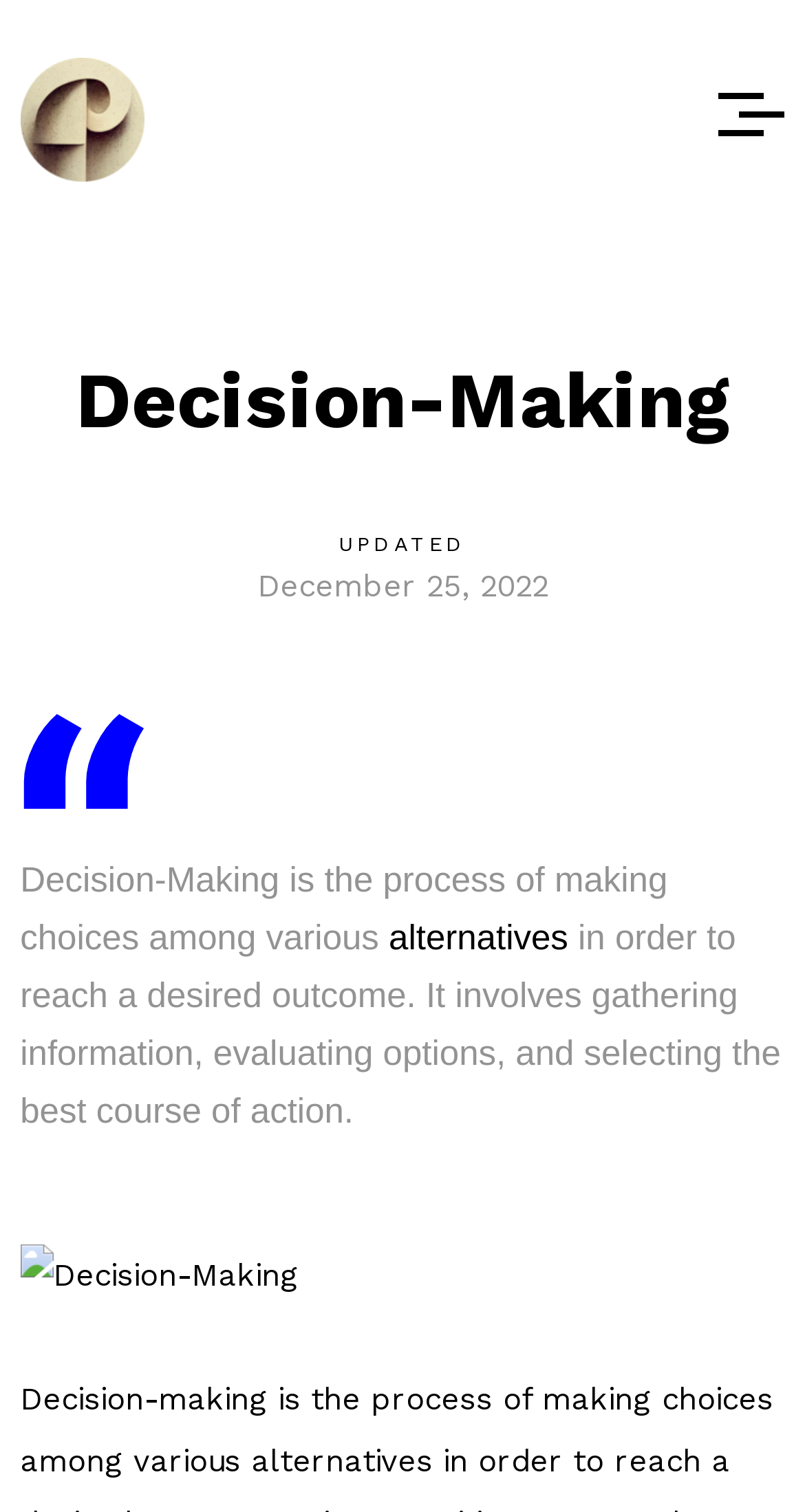Illustrate the webpage with a detailed description.

The webpage is about decision-making, with the title "Decision-Making | Airpedia" at the top. Below the title, there is a small image of "Kapena" on the left side. The main heading "Decision-Making" is centered and takes up most of the width of the page.

Under the main heading, there is a section with the text "UPDATED" and the date "December 25, 2022" on the right side, indicating that the article was updated on that date.

Below this section, there is a blockquote that spans most of the width of the page. The blockquote contains a paragraph of text that defines decision-making as "the process of making choices among various alternatives in order to reach a desired outcome." The text also mentions that it involves gathering information, evaluating options, and selecting the best course of action. The word "alternatives" is a link.

Further down, there is another image related to decision-making, taking up about a third of the page width. Below this image, there is a repeated text that defines decision-making, similar to the one in the blockquote. Again, the word "alternatives" is a link.

Overall, the webpage appears to be an article about decision-making, with a brief definition and some related images.